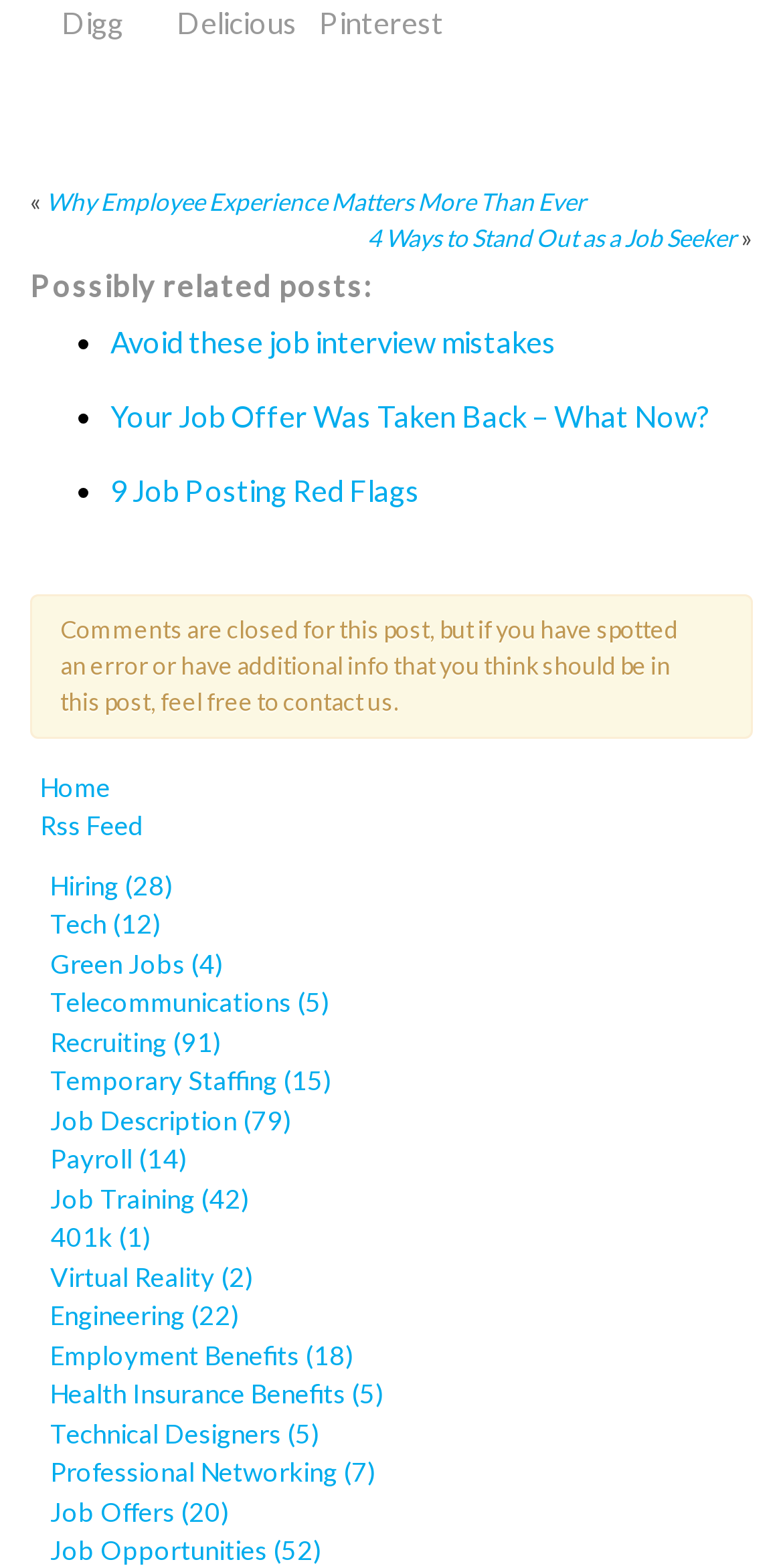Can you provide the bounding box coordinates for the element that should be clicked to implement the instruction: "Contact us about an error or additional info"?

[0.077, 0.392, 0.867, 0.457]